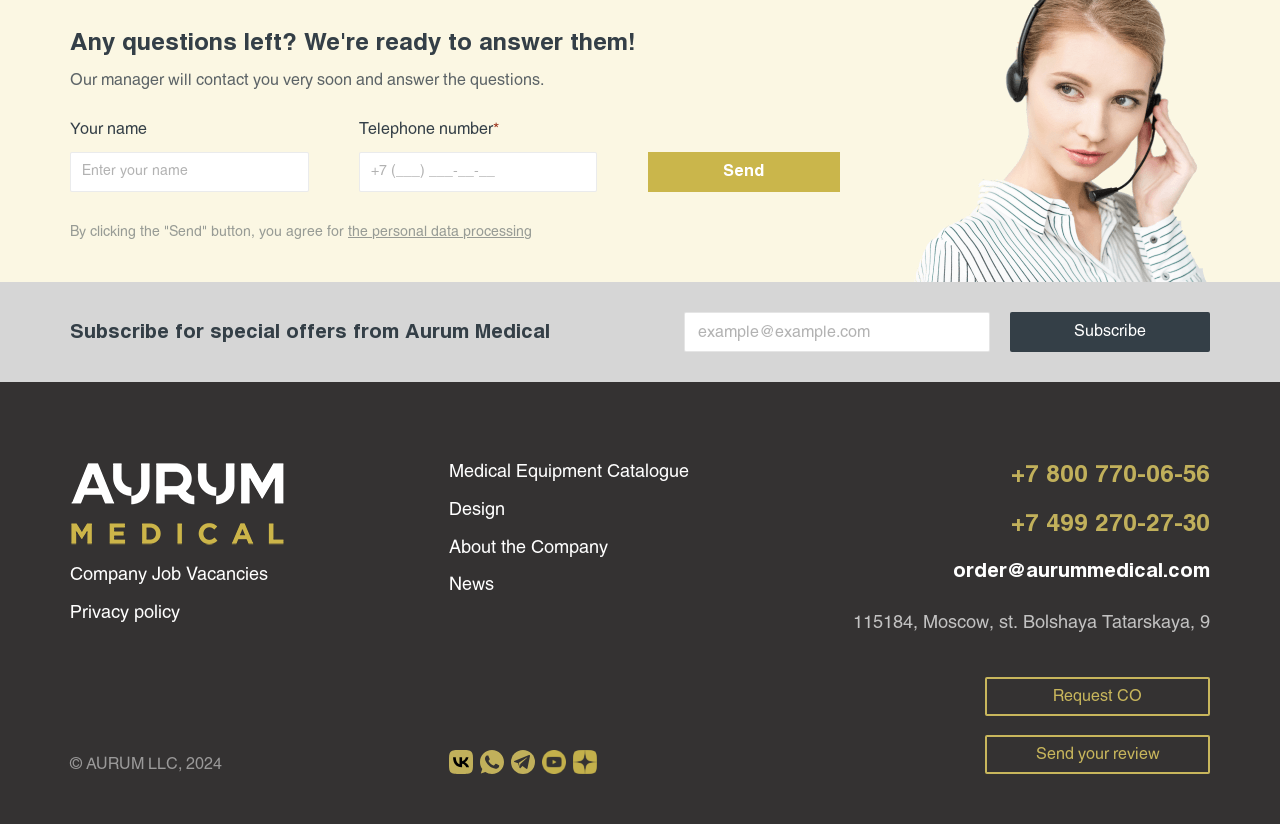Provide a brief response to the question using a single word or phrase: 
What is required to fill in the telephone number field?

A valid phone number